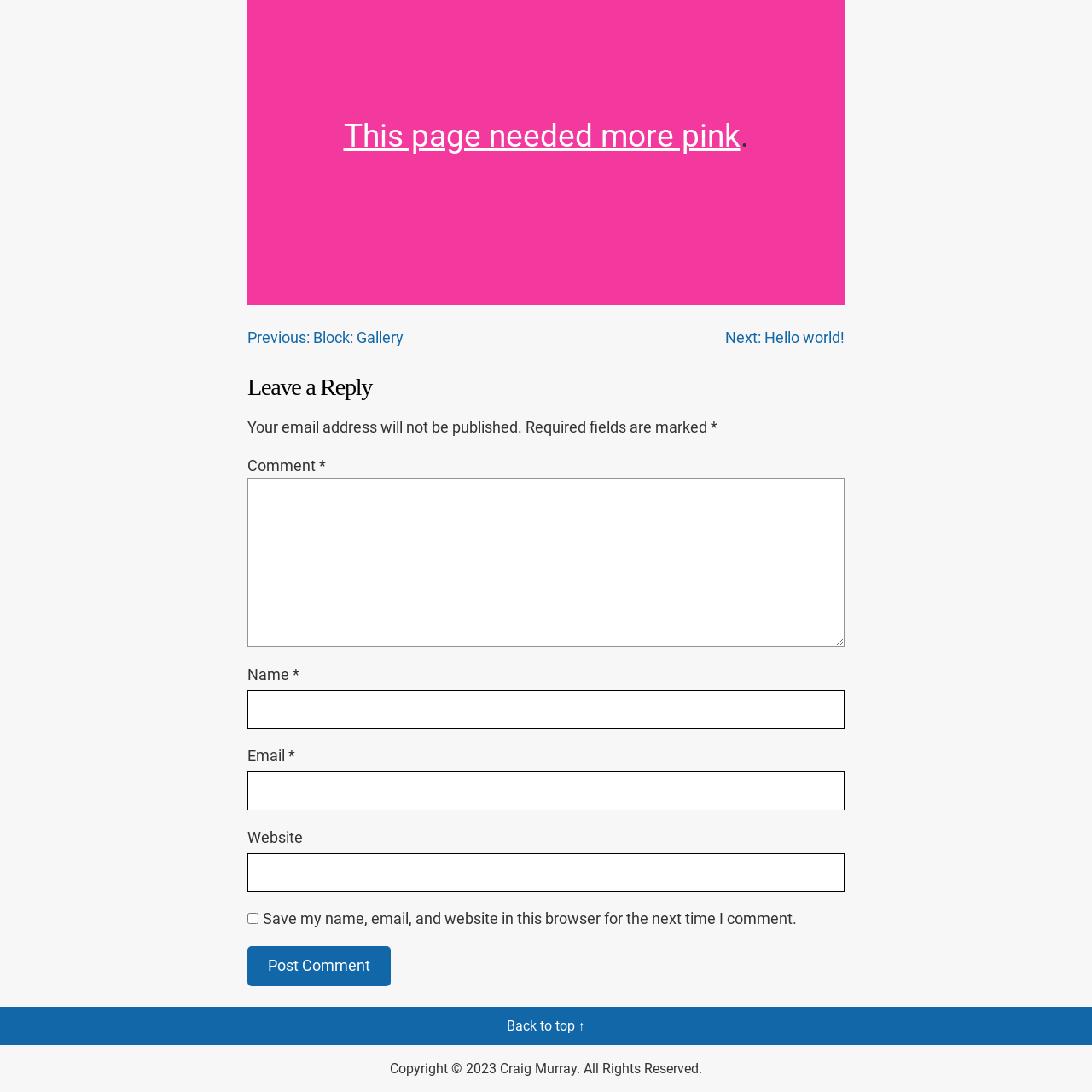Provide a brief response to the question using a single word or phrase: 
What is the copyright information?

Copyright 2023 Craig Murray